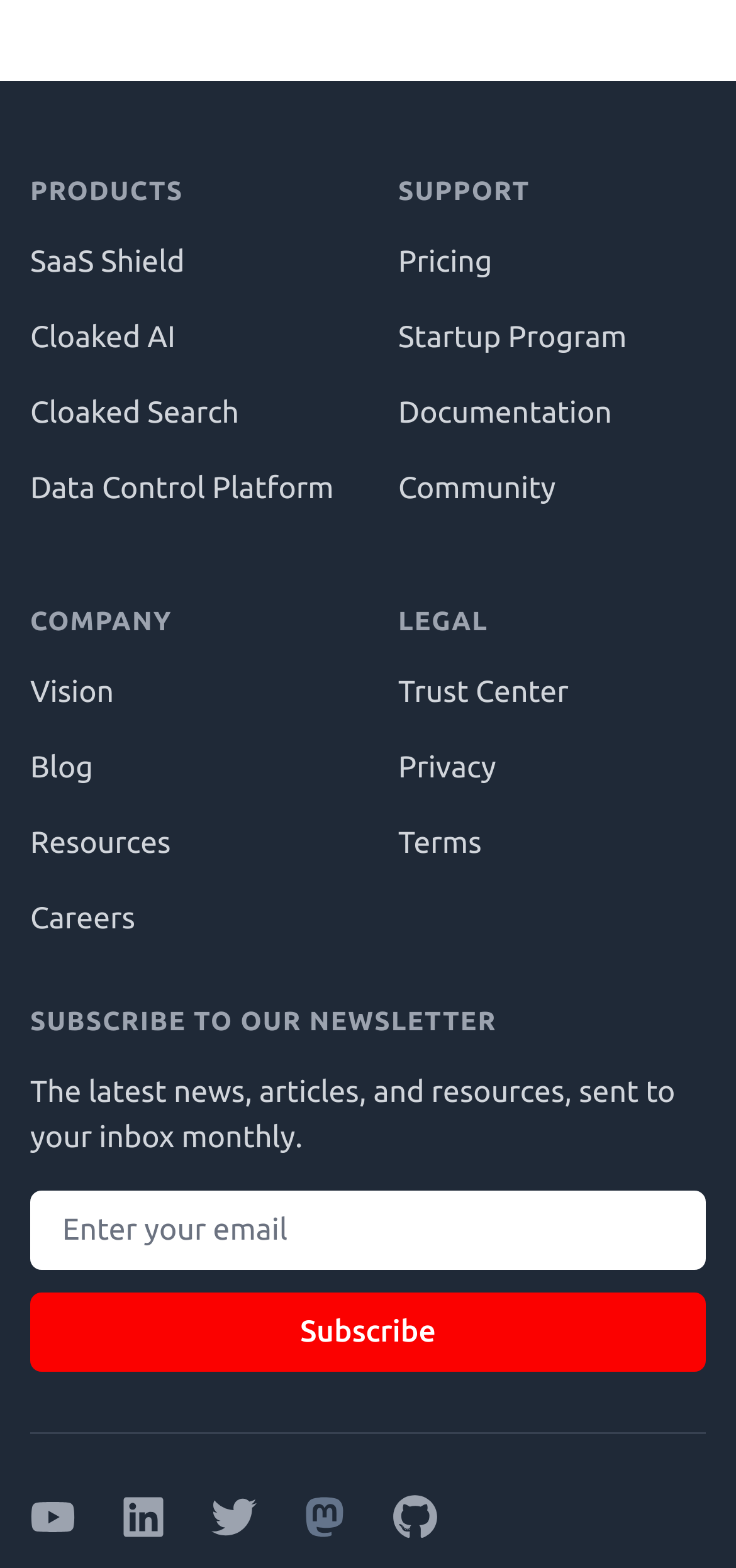How many social media links are at the bottom of the webpage?
Refer to the image and provide a concise answer in one word or phrase.

5